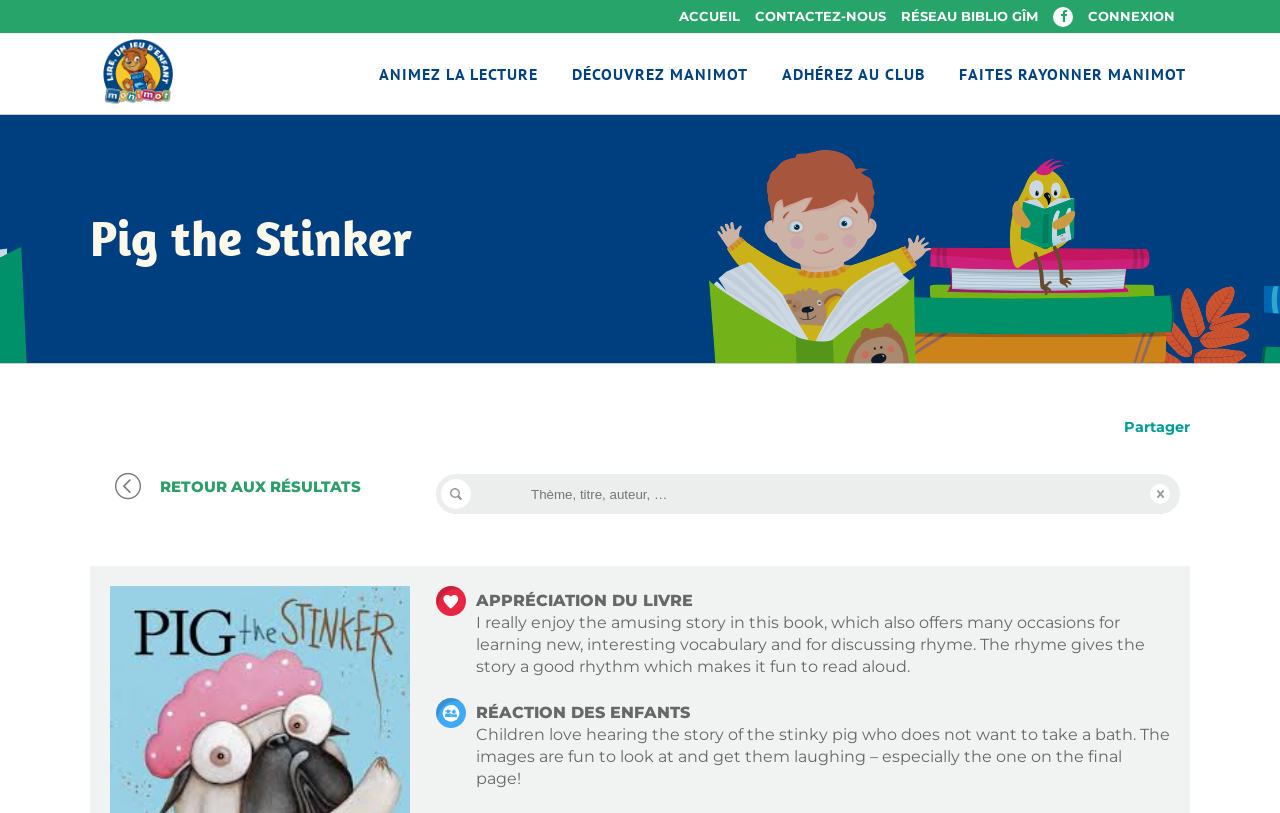Locate the coordinates of the bounding box for the clickable region that fulfills this instruction: "Enter text in the search box".

[0.372, 0.593, 0.81, 0.623]